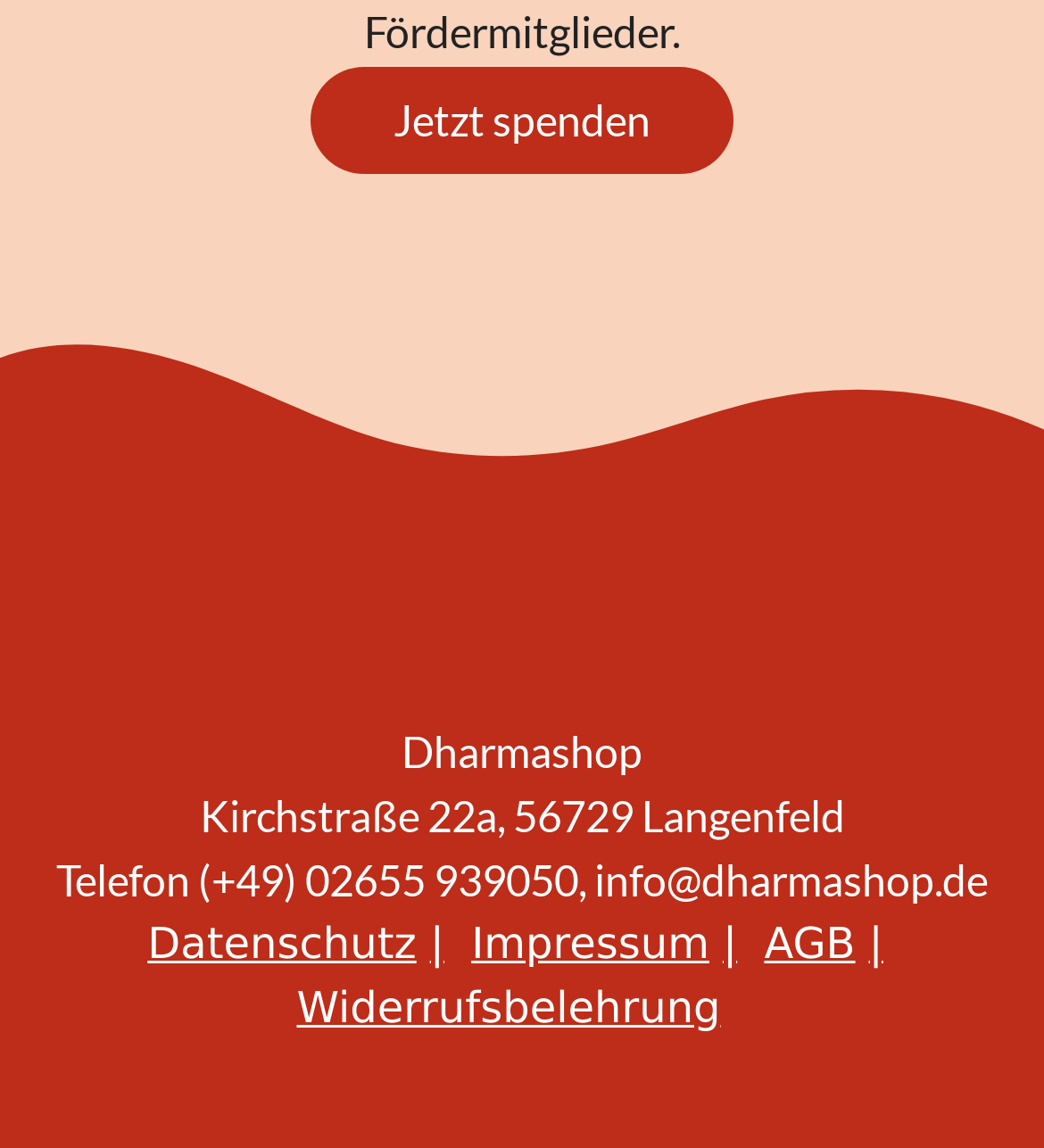Using the provided element description "Jetzt spenden", determine the bounding box coordinates of the UI element.

[0.297, 0.058, 0.703, 0.151]